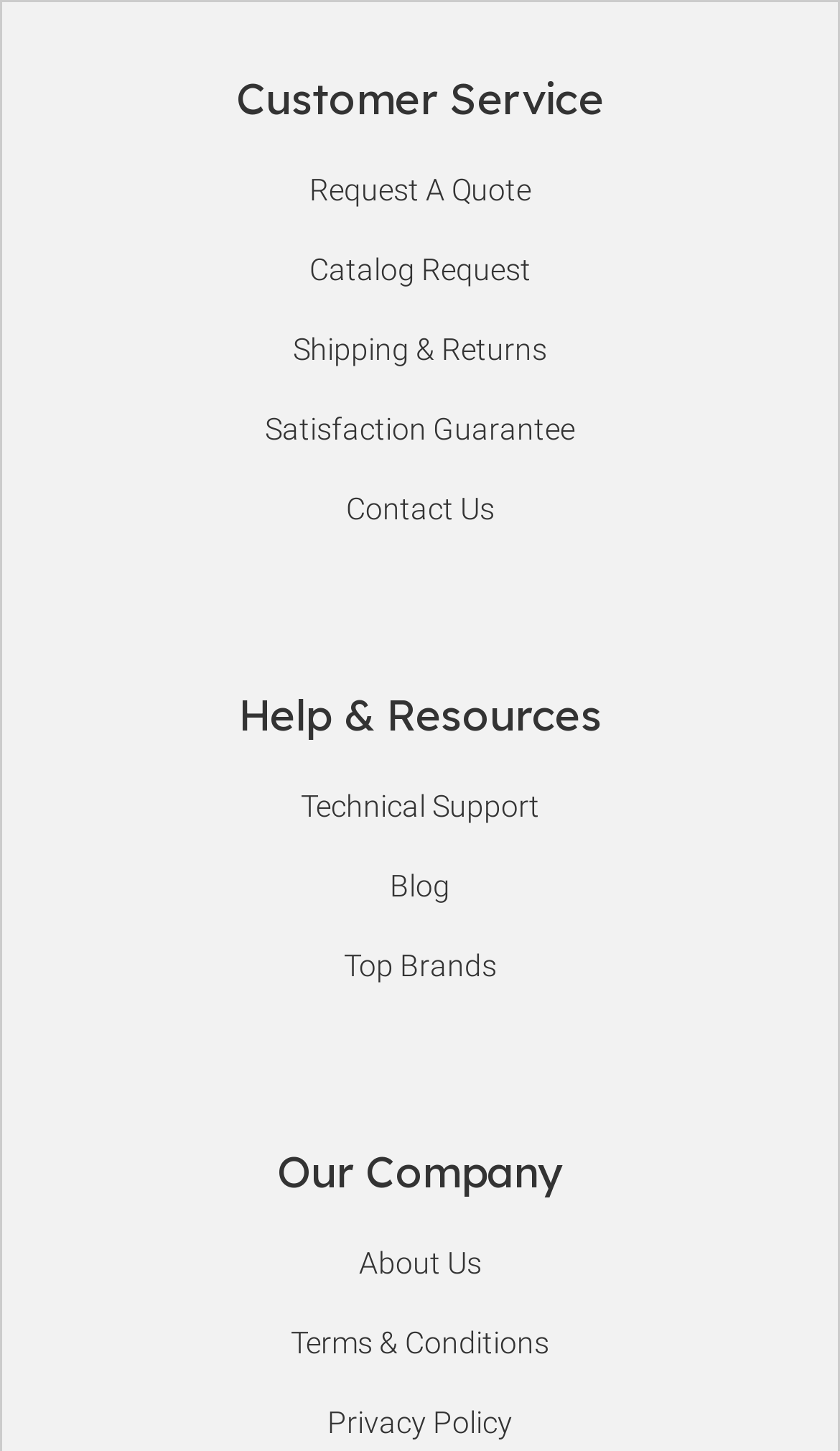Determine the bounding box coordinates for the UI element with the following description: "activities". The coordinates should be four float numbers between 0 and 1, represented as [left, top, right, bottom].

None